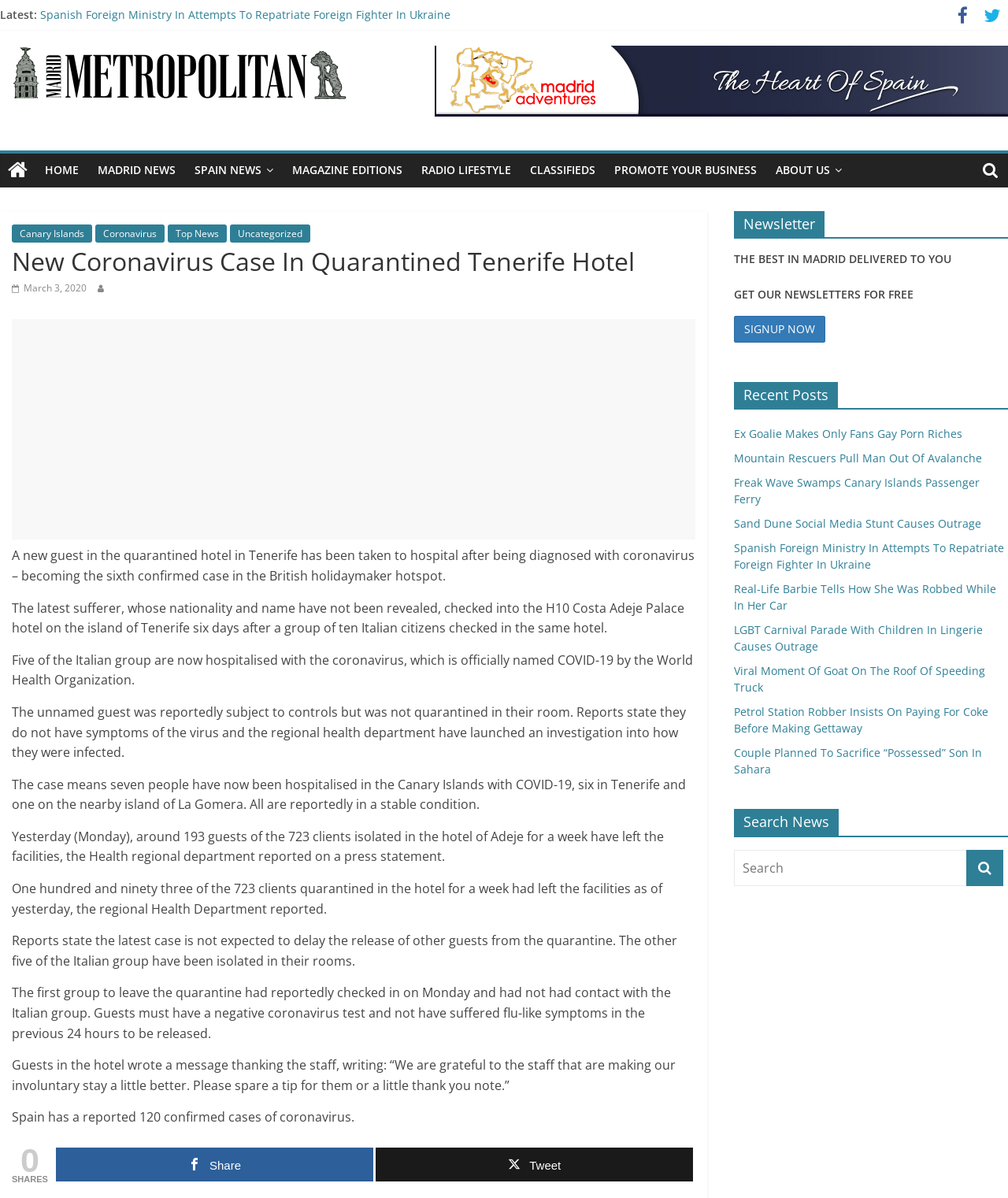How many people have been hospitalised with COVID-19 in the Canary Islands?
Provide a concise answer using a single word or phrase based on the image.

Seven